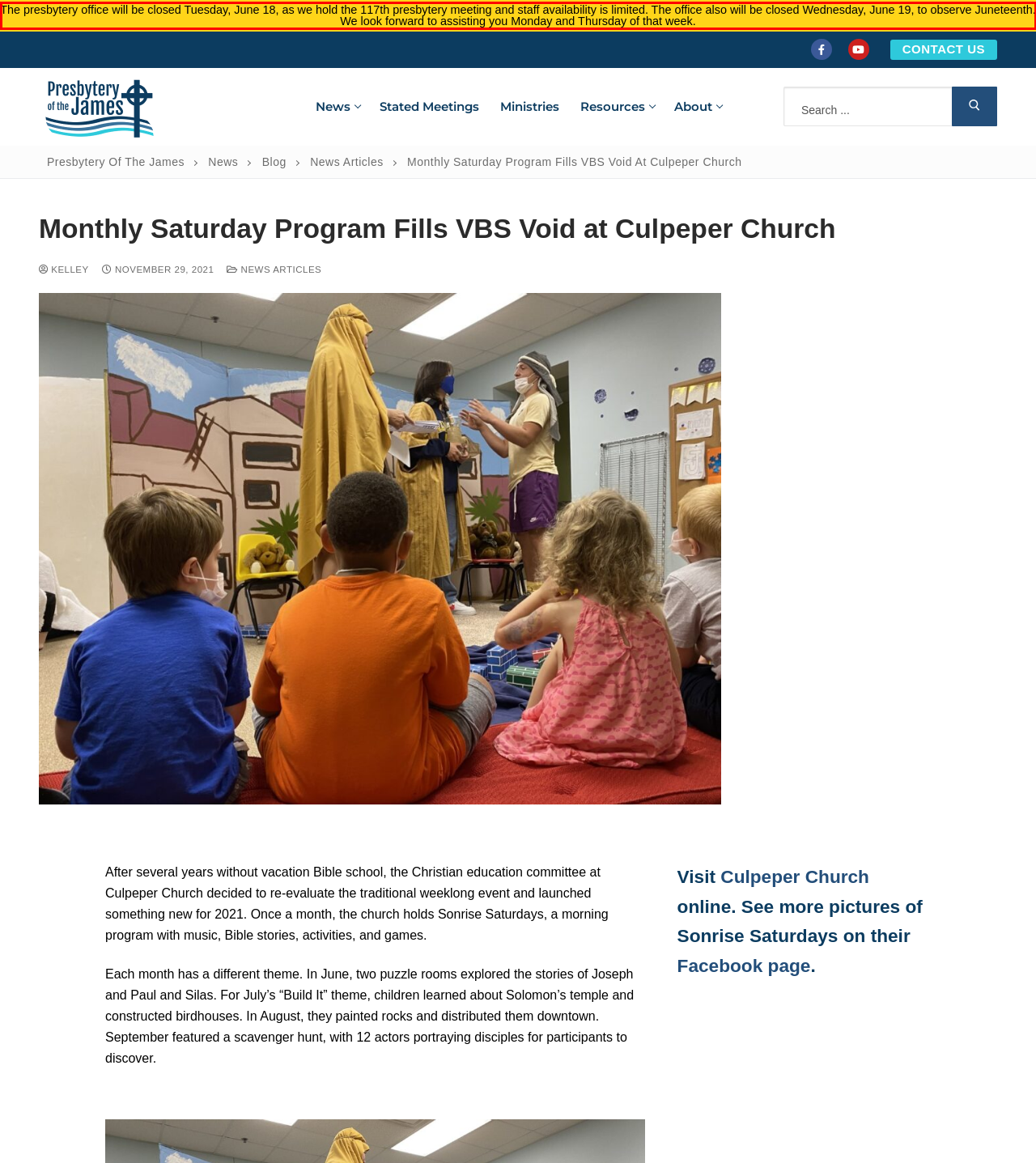Given a screenshot of a webpage containing a red rectangle bounding box, extract and provide the text content found within the red bounding box.

The presbytery office will be closed Tuesday, June 18, as we hold the 117th presbytery meeting and staff availability is limited. The office also will be closed Wednesday, June 19, to observe Juneteenth. We look forward to assisting you Monday and Thursday of that week.